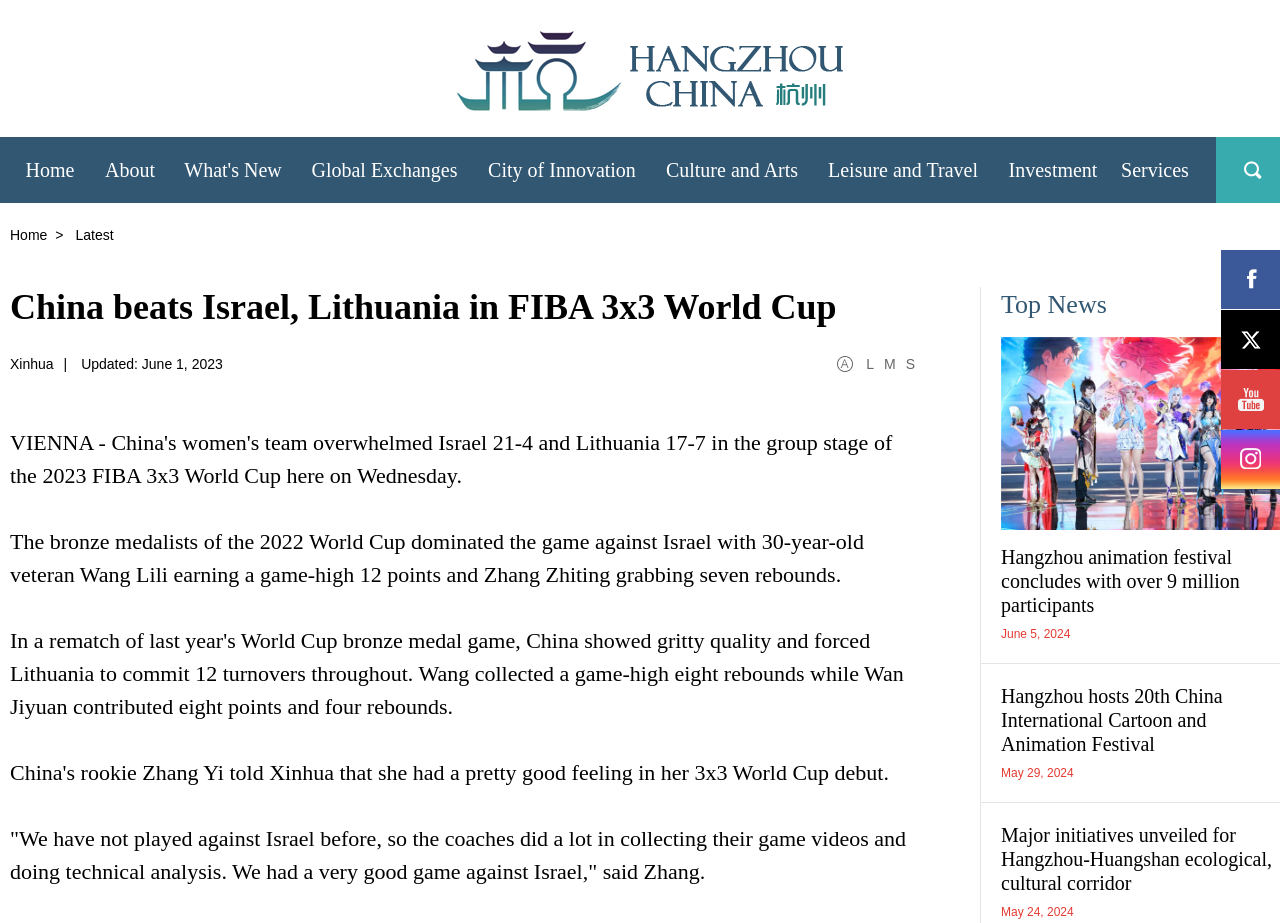Provide the bounding box coordinates, formatted as (top-left x, top-left y, bottom-right x, bottom-right y), with all values being floating point numbers between 0 and 1. Identify the bounding box of the UI element that matches the description: Artists A-J

None